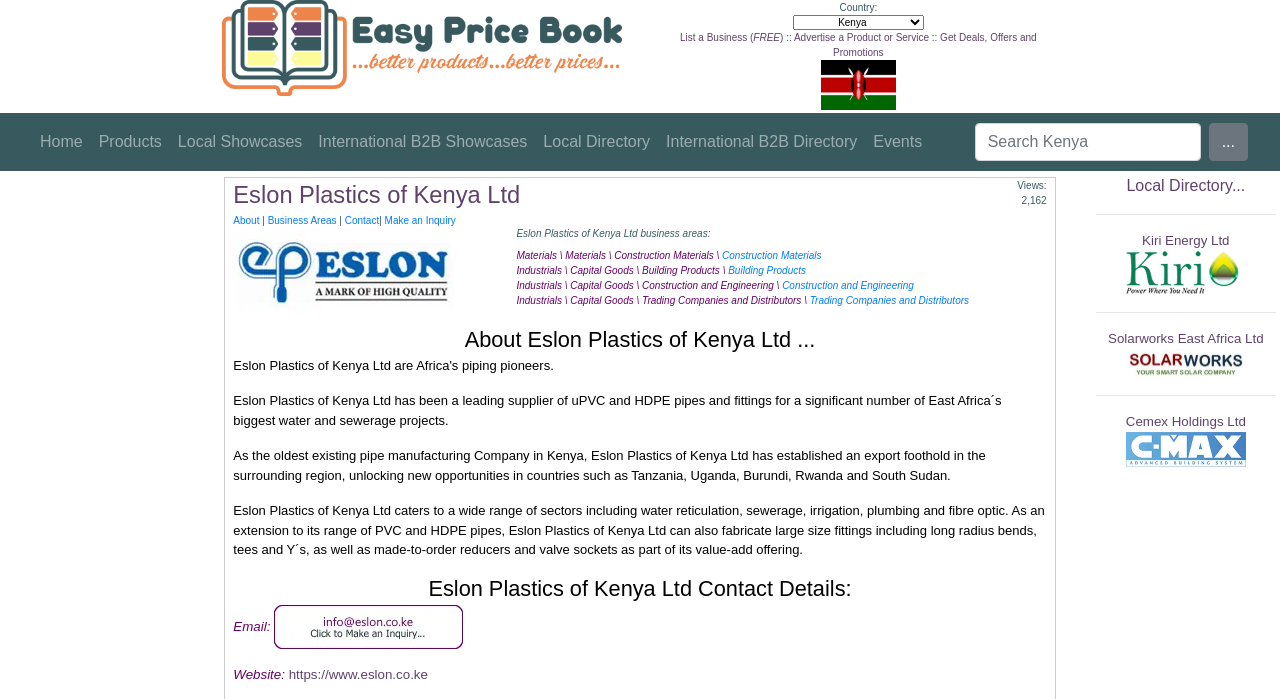Provide a single word or phrase answer to the question: 
What is the email address of Eslon Plastics of Kenya Ltd?

Not provided